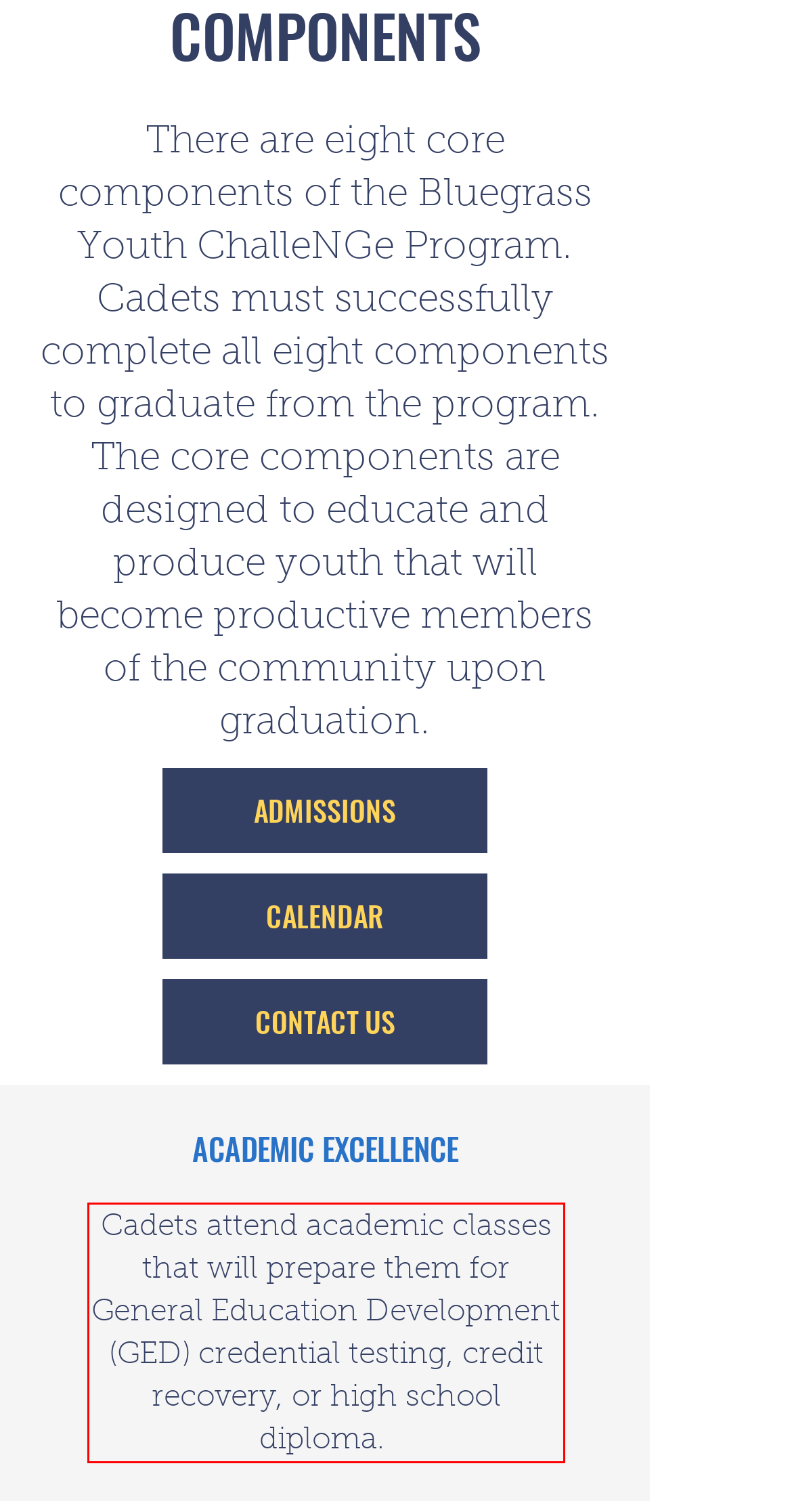With the given screenshot of a webpage, locate the red rectangle bounding box and extract the text content using OCR.

Cadets attend academic classes that will prepare them for General Education Development (GED) credential testing, credit recovery, or high school diploma.